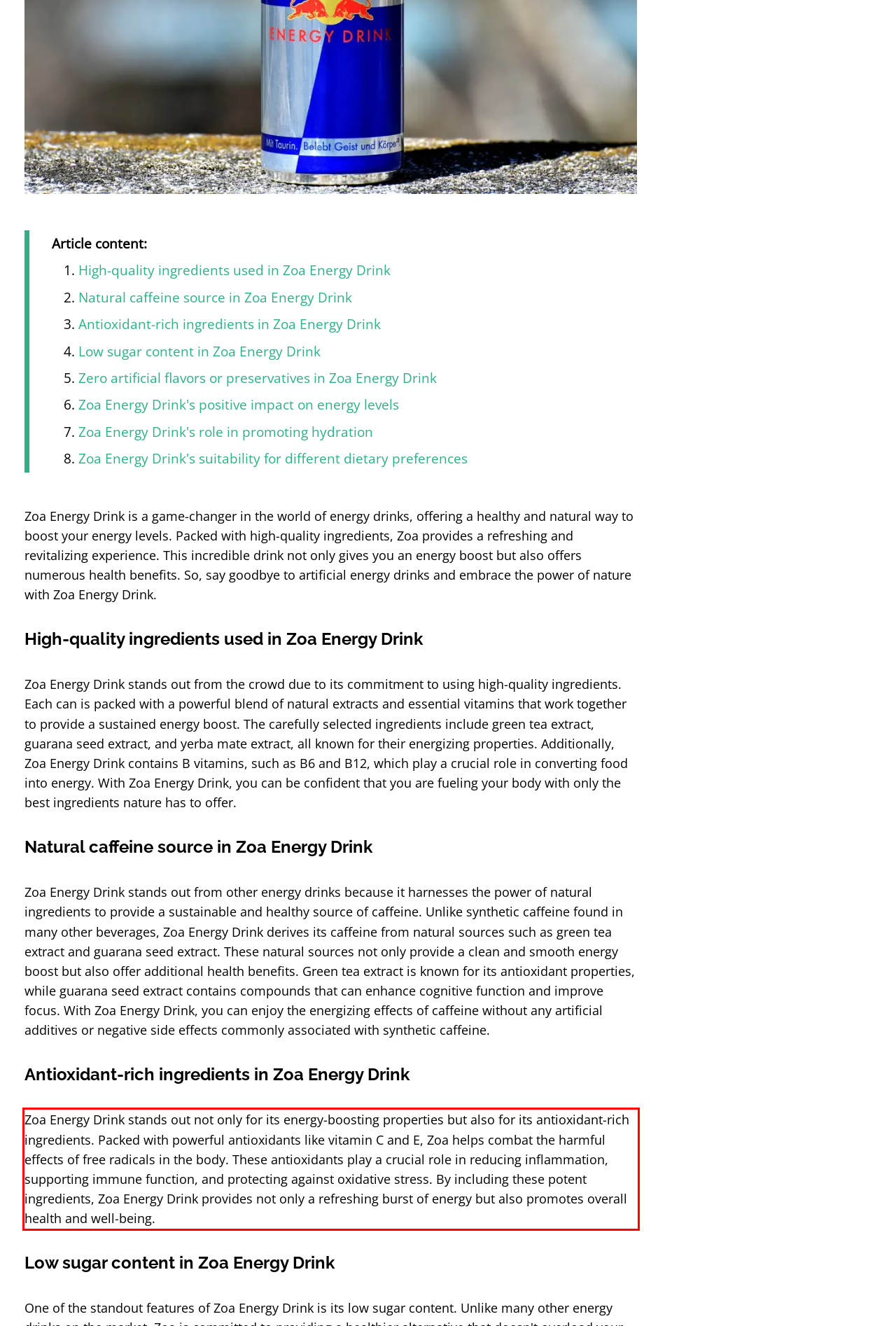Given a screenshot of a webpage containing a red rectangle bounding box, extract and provide the text content found within the red bounding box.

Zoa Energy Drink stands out not only for its energy-boosting properties but also for its antioxidant-rich ingredients. Packed with powerful antioxidants like vitamin C and E, Zoa helps combat the harmful effects of free radicals in the body. These antioxidants play a crucial role in reducing inflammation, supporting immune function, and protecting against oxidative stress. By including these potent ingredients, Zoa Energy Drink provides not only a refreshing burst of energy but also promotes overall health and well-being.